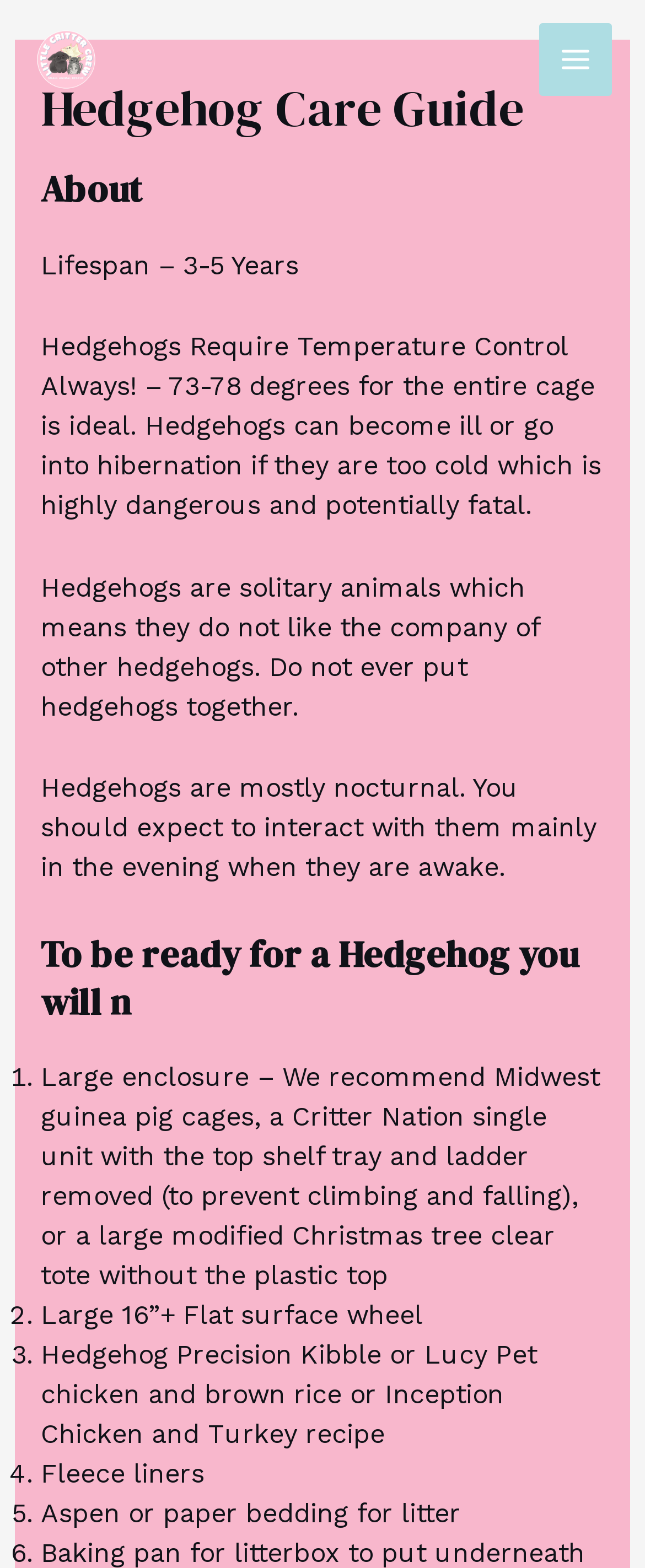Provide the bounding box coordinates of the HTML element described as: "alt="Little Critter Crew"". The bounding box coordinates should be four float numbers between 0 and 1, i.e., [left, top, right, bottom].

[0.051, 0.026, 0.154, 0.046]